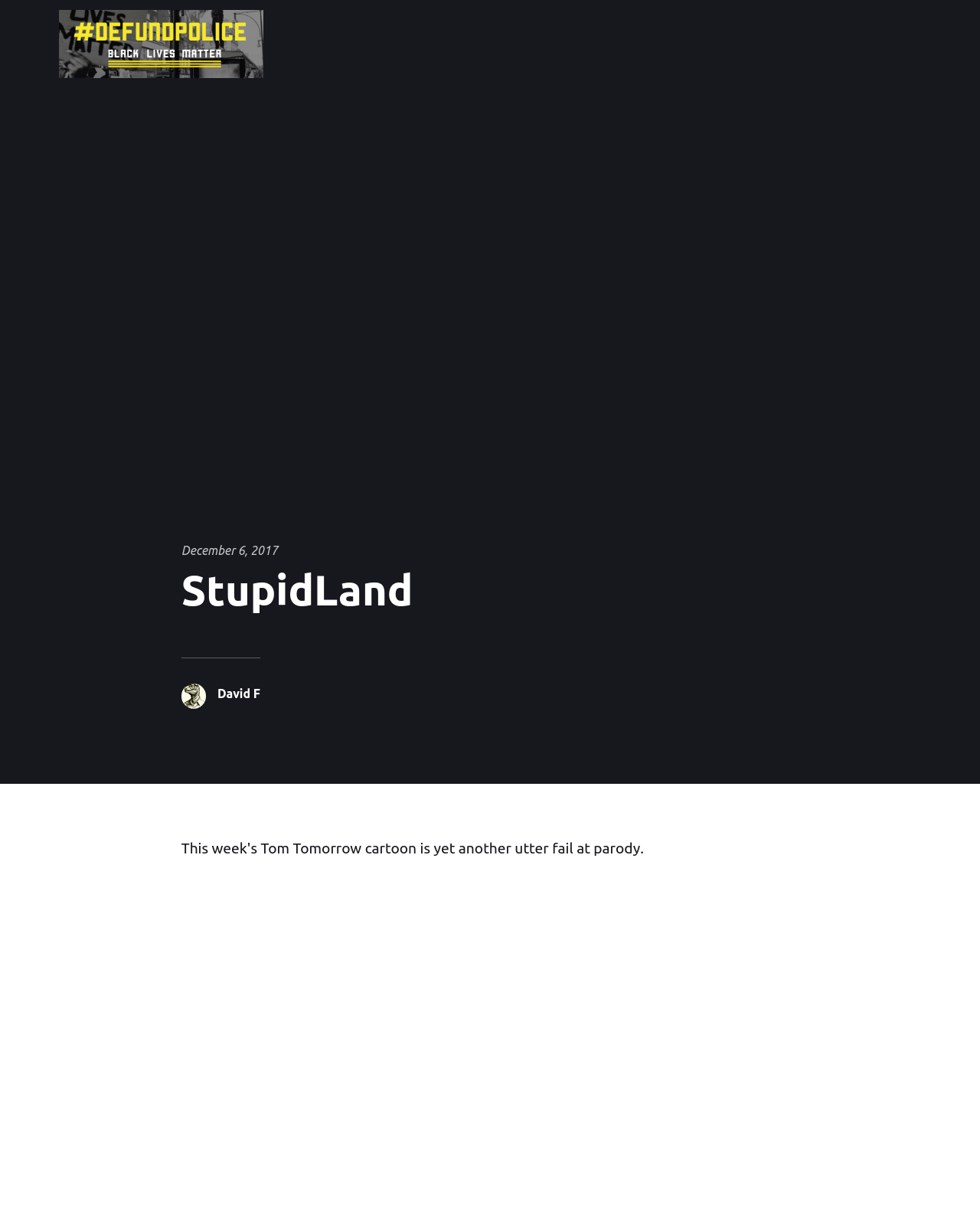Respond with a single word or phrase to the following question:
How many links are there in the header section?

3